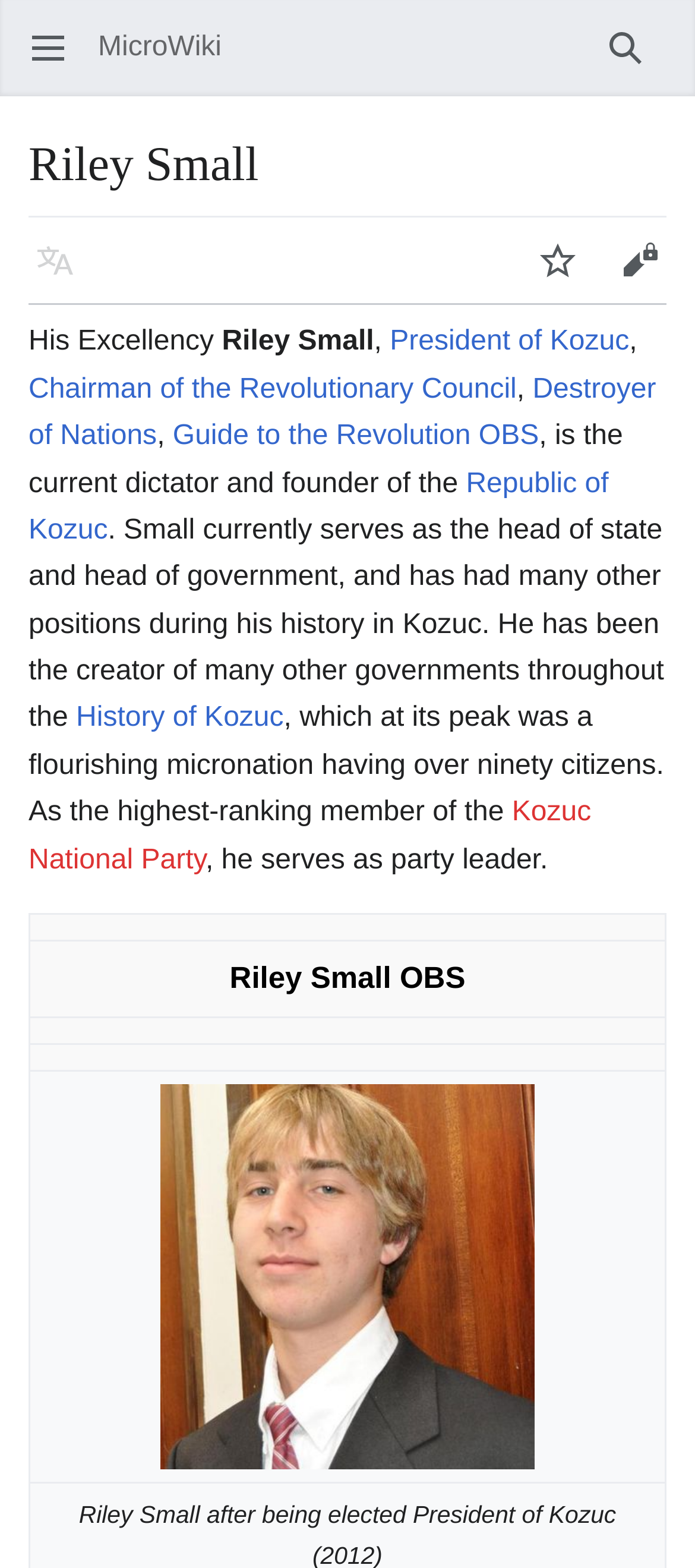Determine the bounding box coordinates of the section I need to click to execute the following instruction: "Edit". Provide the coordinates as four float numbers between 0 and 1, i.e., [left, top, right, bottom].

[0.862, 0.14, 0.979, 0.193]